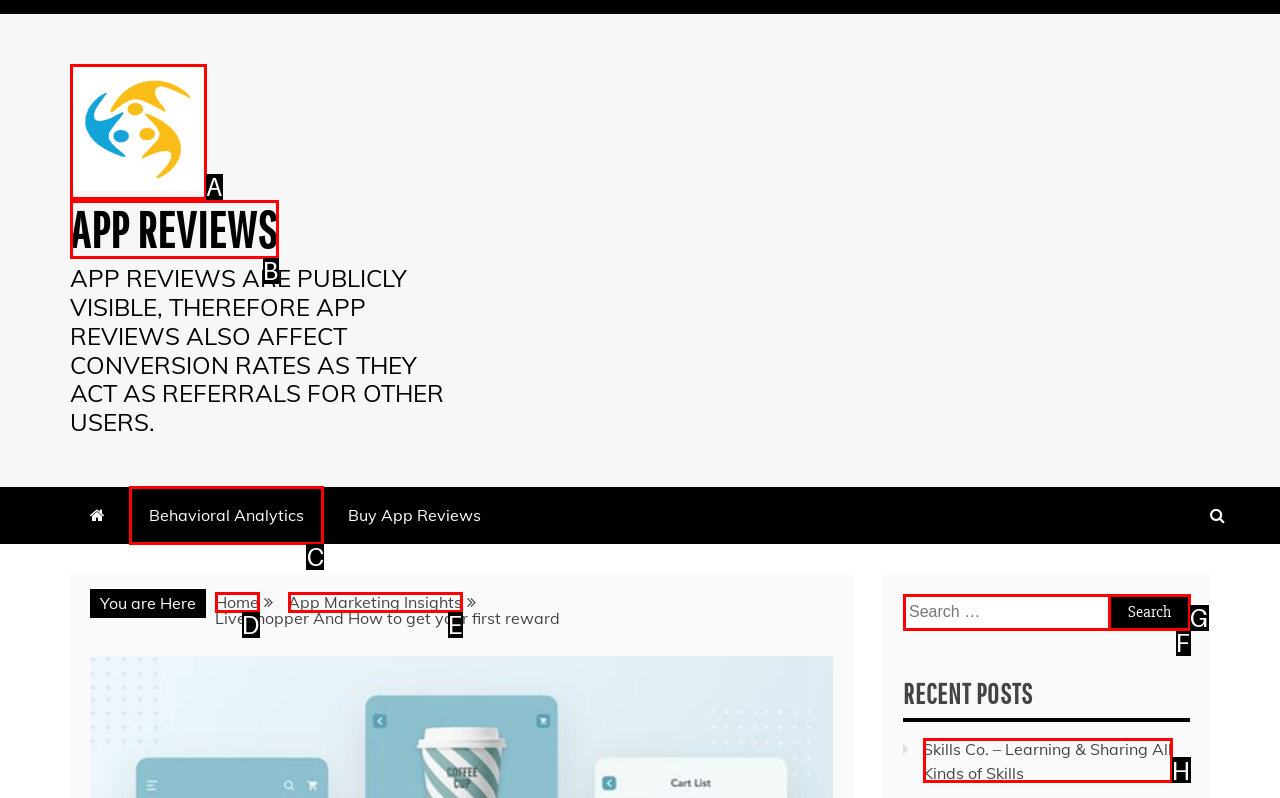Find the correct option to complete this instruction: View Behavioral Analytics. Reply with the corresponding letter.

C